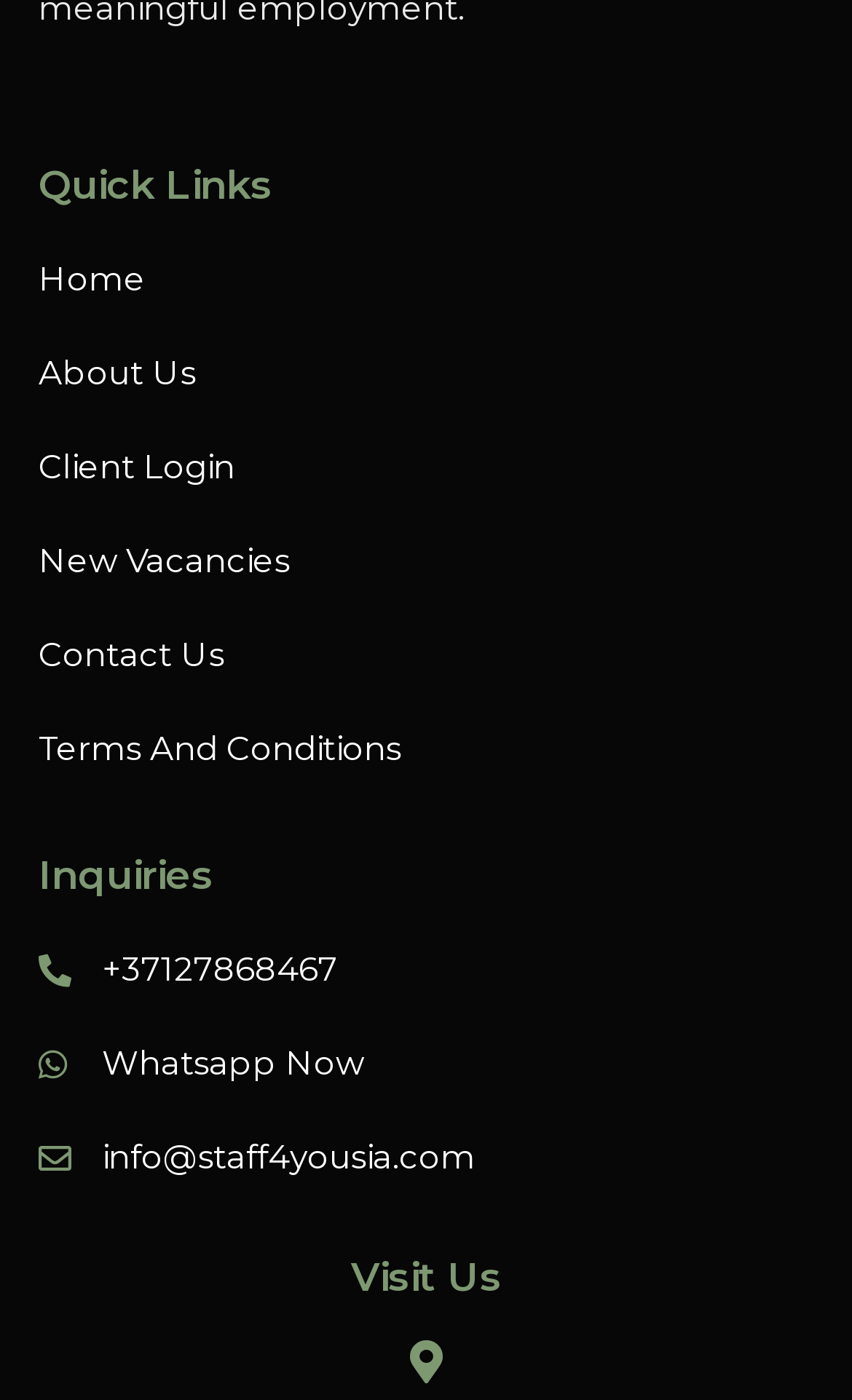How many ways are there to contact the website owner?
Provide a short answer using one word or a brief phrase based on the image.

3